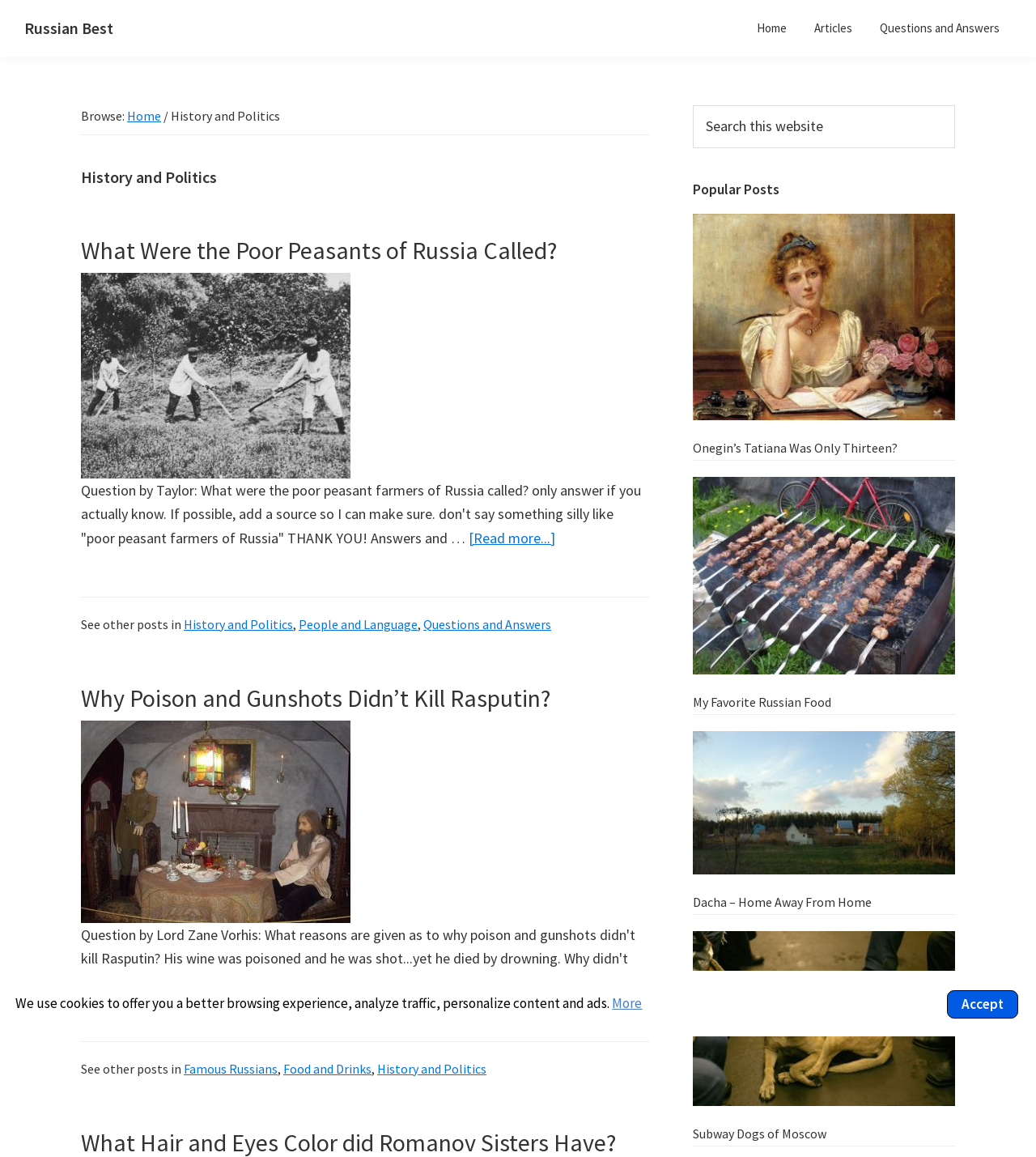What is the title of the second article?
Use the information from the image to give a detailed answer to the question.

I looked at the second article and found that its title is 'Why Poison and Gunshots Didn’t Kill Rasputin?', which is indicated by the heading element.